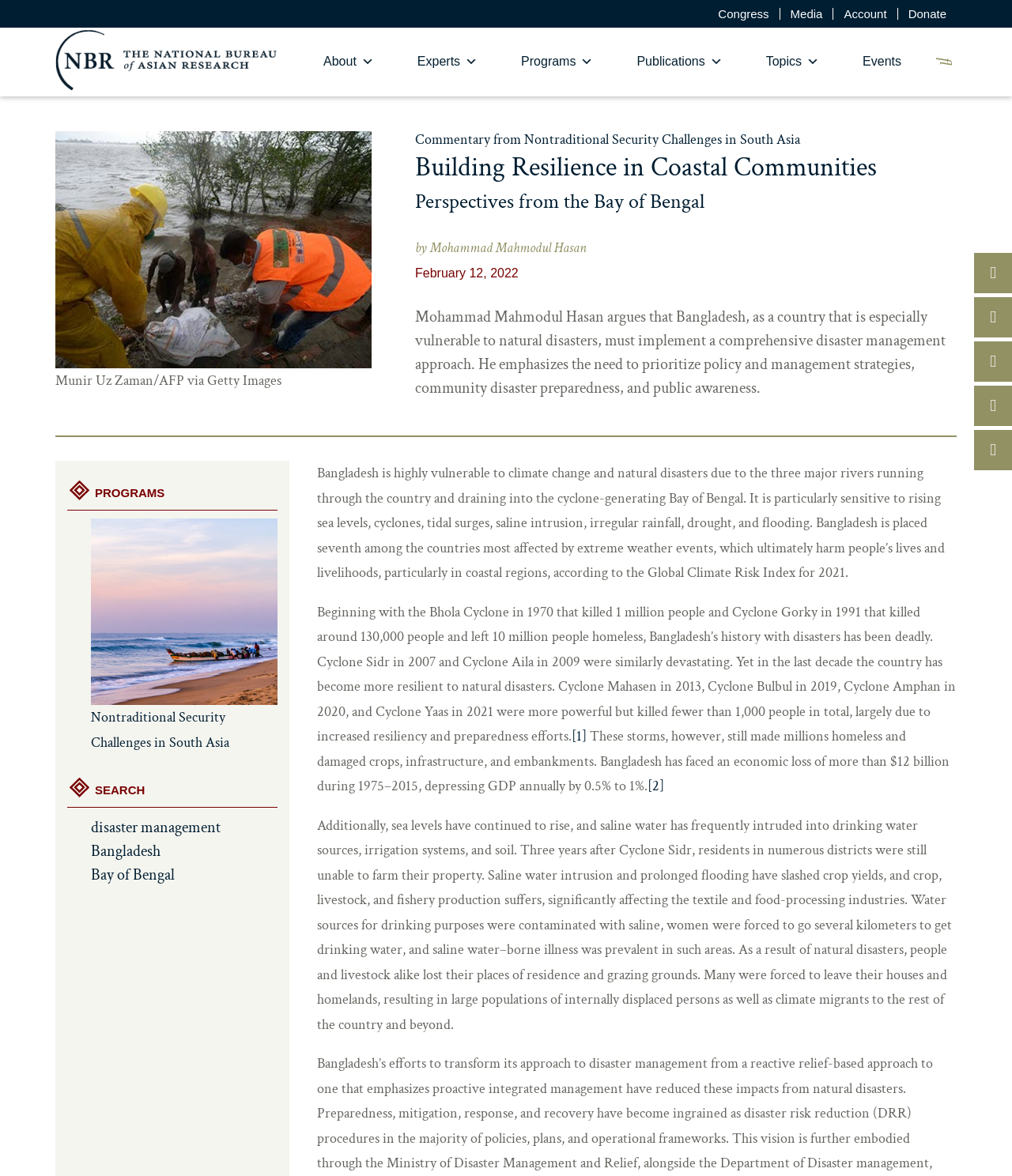Determine the bounding box coordinates of the clickable area required to perform the following instruction: "Visit the 'Congress' page". The coordinates should be represented as four float numbers between 0 and 1: [left, top, right, bottom].

[0.699, 0.007, 0.77, 0.017]